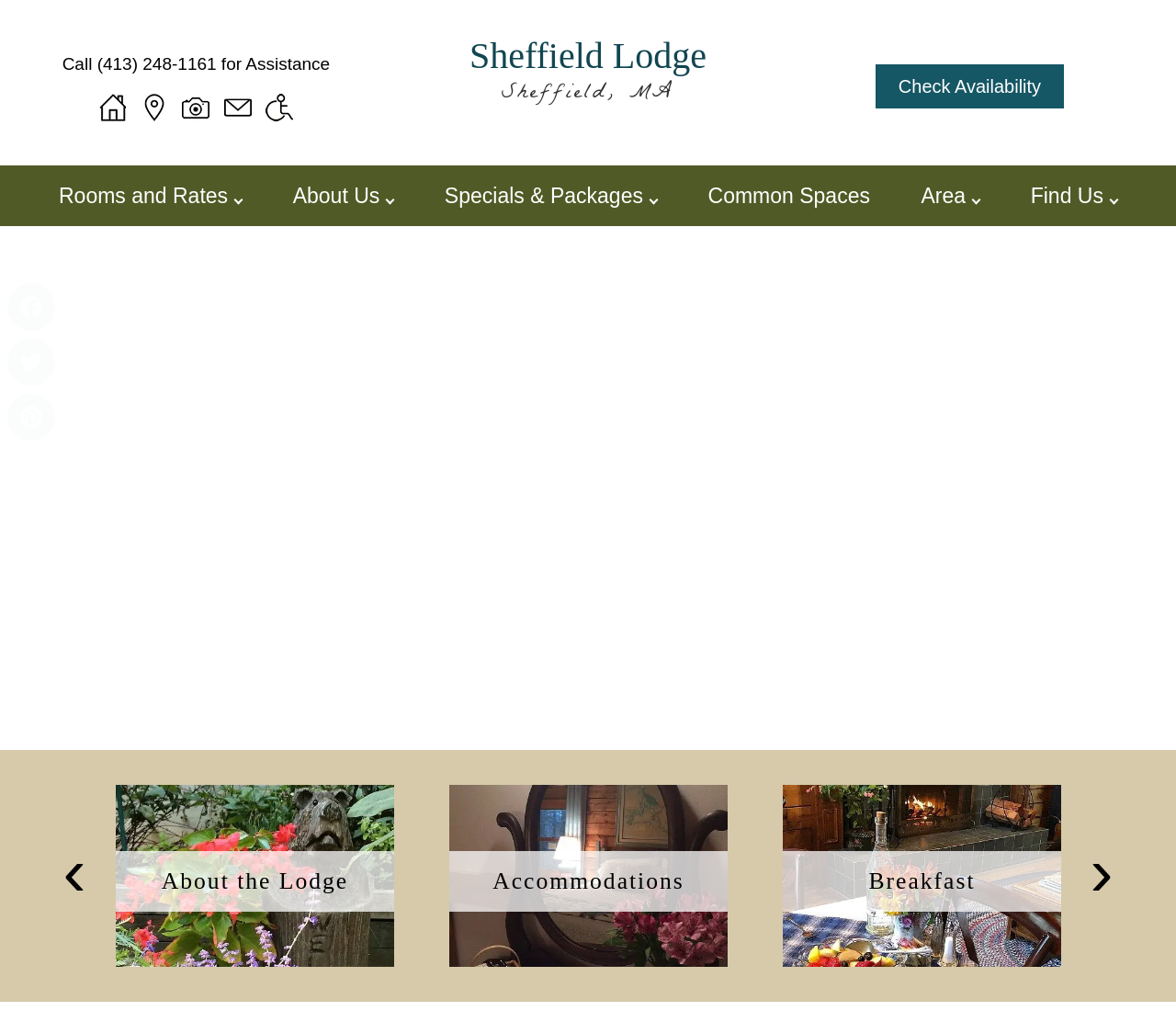Please identify the bounding box coordinates of the element that needs to be clicked to execute the following command: "Click the 'Previous' button". Provide the bounding box using four float numbers between 0 and 1, formatted as [left, top, right, bottom].

[0.044, 0.823, 0.083, 0.891]